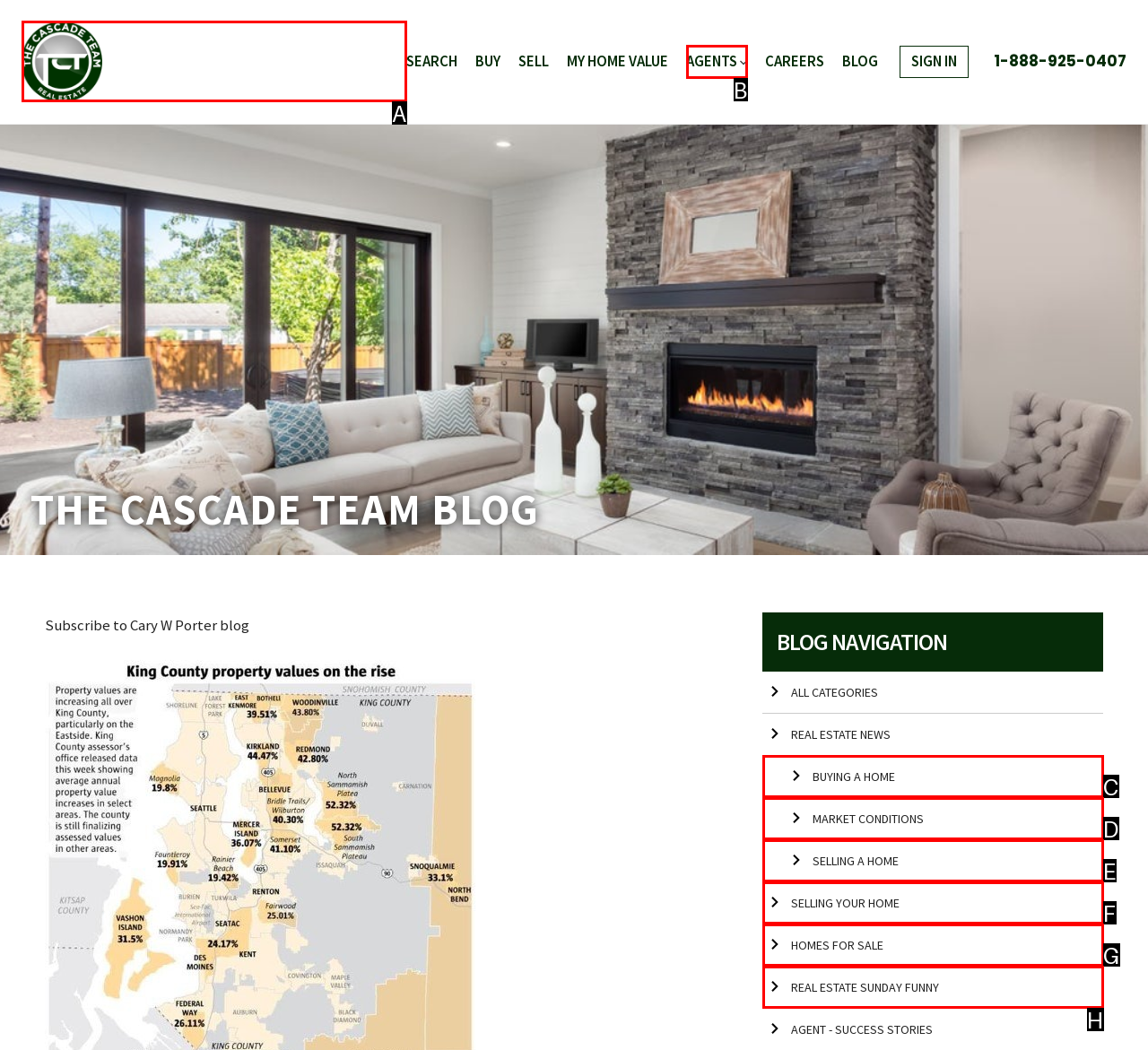Determine which option should be clicked to carry out this task: go to homepage
State the letter of the correct choice from the provided options.

A